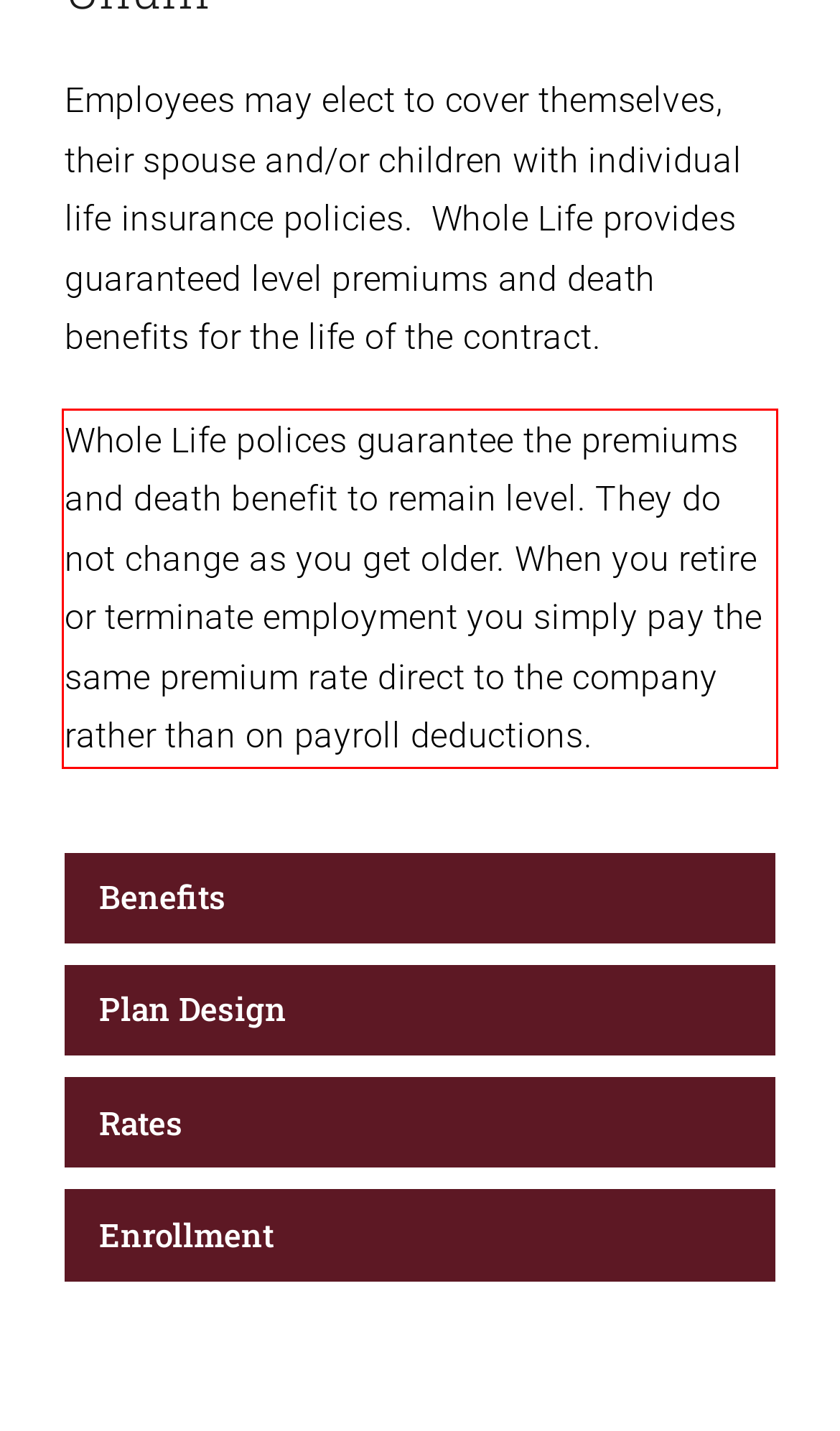From the provided screenshot, extract the text content that is enclosed within the red bounding box.

Whole Life polices guarantee the premiums and death benefit to remain level. They do not change as you get older. When you retire or terminate employment you simply pay the same premium rate direct to the company rather than on payroll deductions.